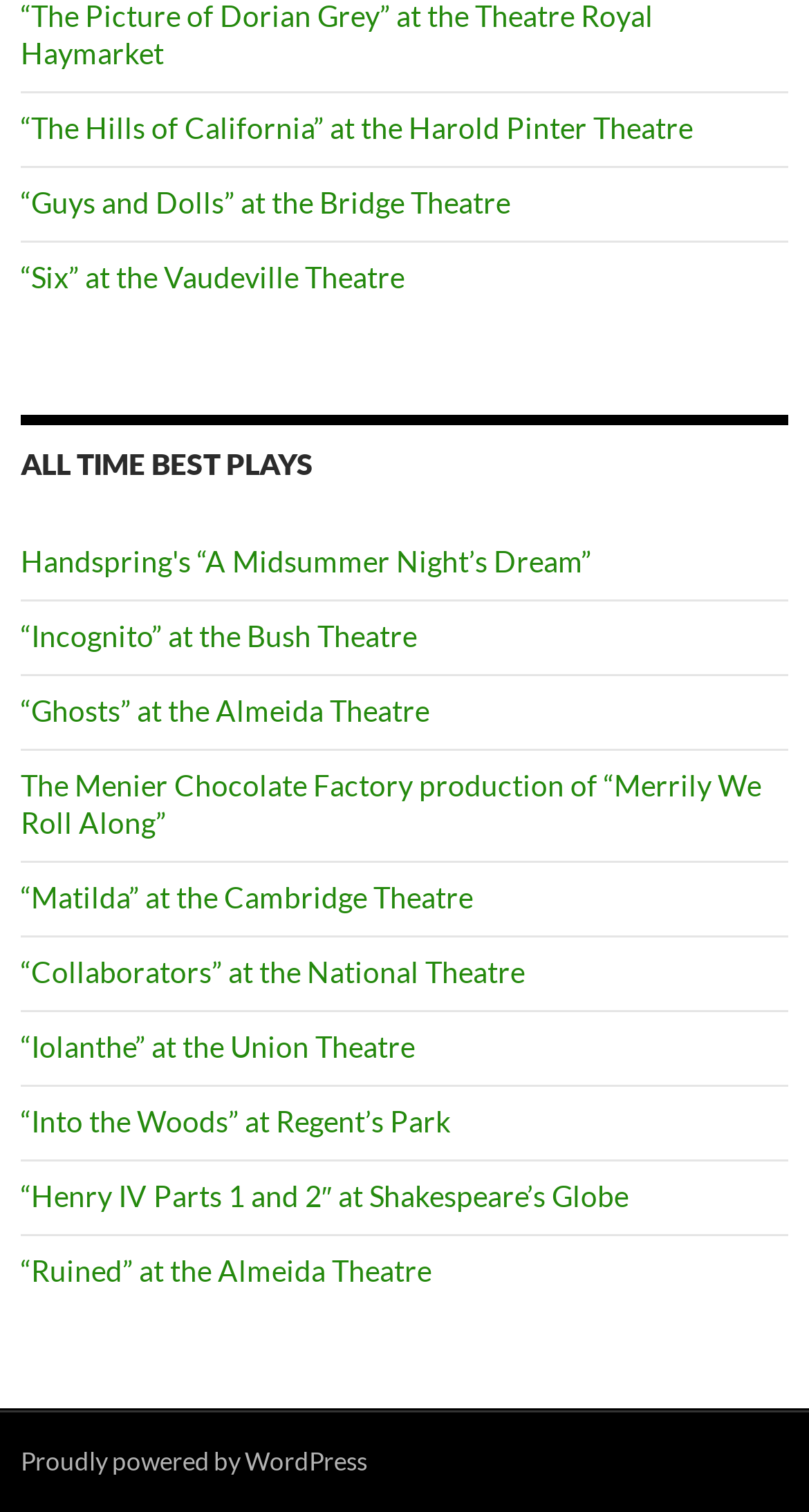Can you find the bounding box coordinates for the element that needs to be clicked to execute this instruction: "Check 'Handspring's “A Midsummer Night’s Dream”'"? The coordinates should be given as four float numbers between 0 and 1, i.e., [left, top, right, bottom].

[0.026, 0.36, 0.731, 0.383]